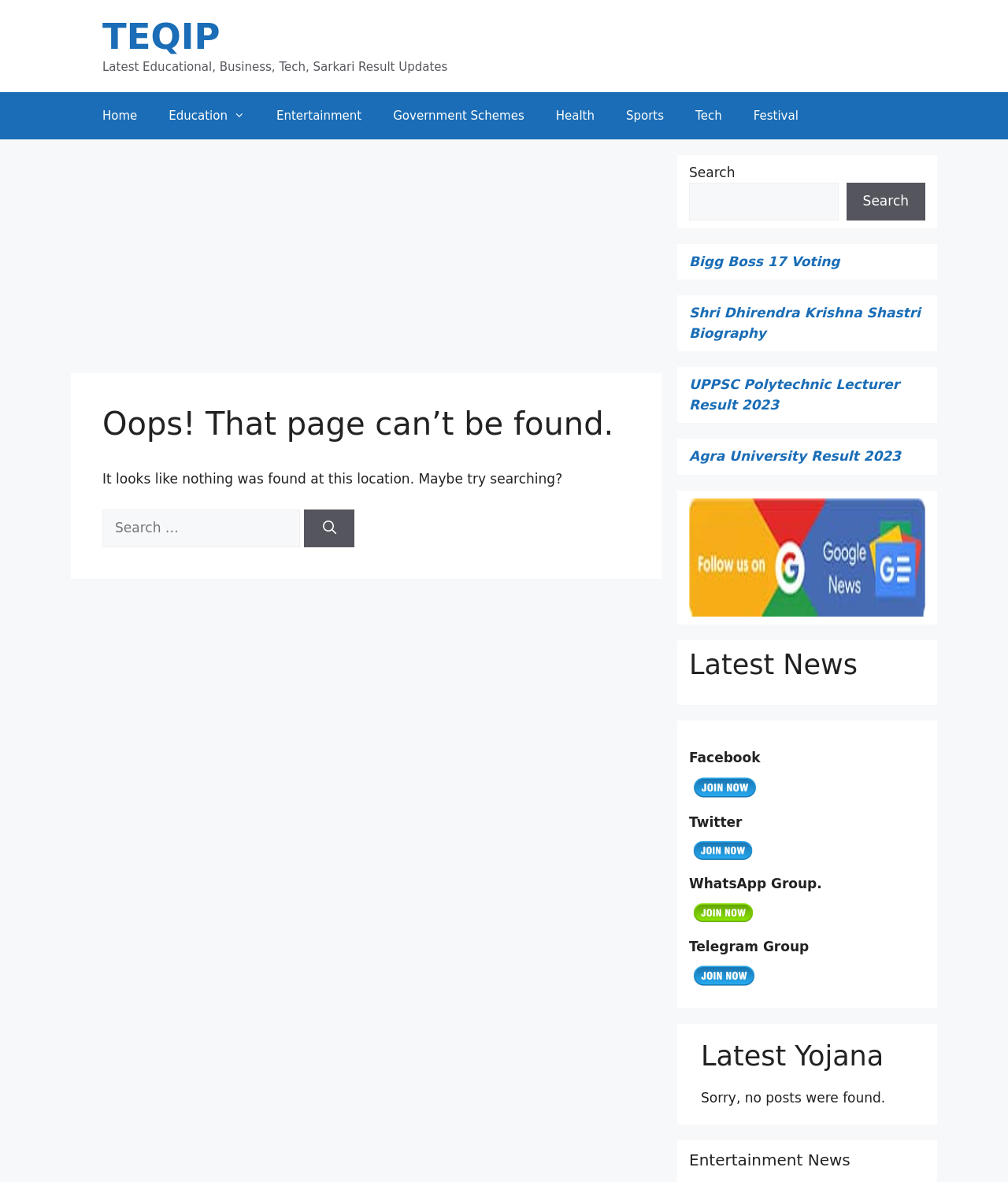Please indicate the bounding box coordinates for the clickable area to complete the following task: "Search for something". The coordinates should be specified as four float numbers between 0 and 1, i.e., [left, top, right, bottom].

[0.102, 0.431, 0.298, 0.463]